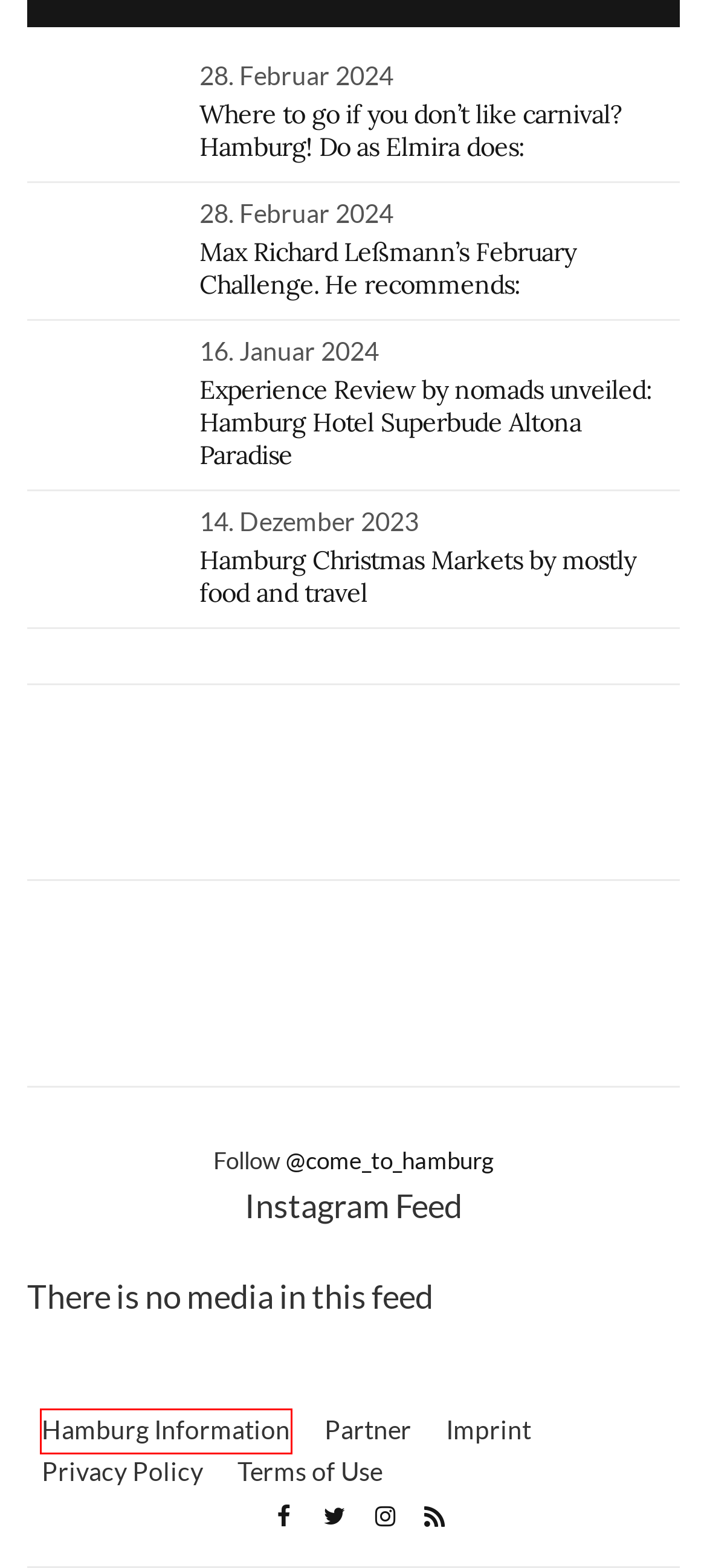Please examine the screenshot provided, which contains a red bounding box around a UI element. Select the webpage description that most accurately describes the new page displayed after clicking the highlighted element. Here are the candidates:
A. Partner - COME TO HAMBURG
B. Imprint - COME TO HAMBURG
C. Hamburg Christmas Markets by mostly food and travel - COME TO HAMBURG
D. Hamburg Information - COME TO HAMBURG
E. Where to go if you don't like carnival? Hamburg! Do as Elmira does: - COME TO HAMBURG
F. Max Richard Leßmann's February Challenge. He recommends: - COME TO HAMBURG
G. Terms of Use - COME TO HAMBURG
H. Experience Review by nomads unveiled: Hamburg Hotel Superbude Altona Paradise - COME TO HAMBURG

D